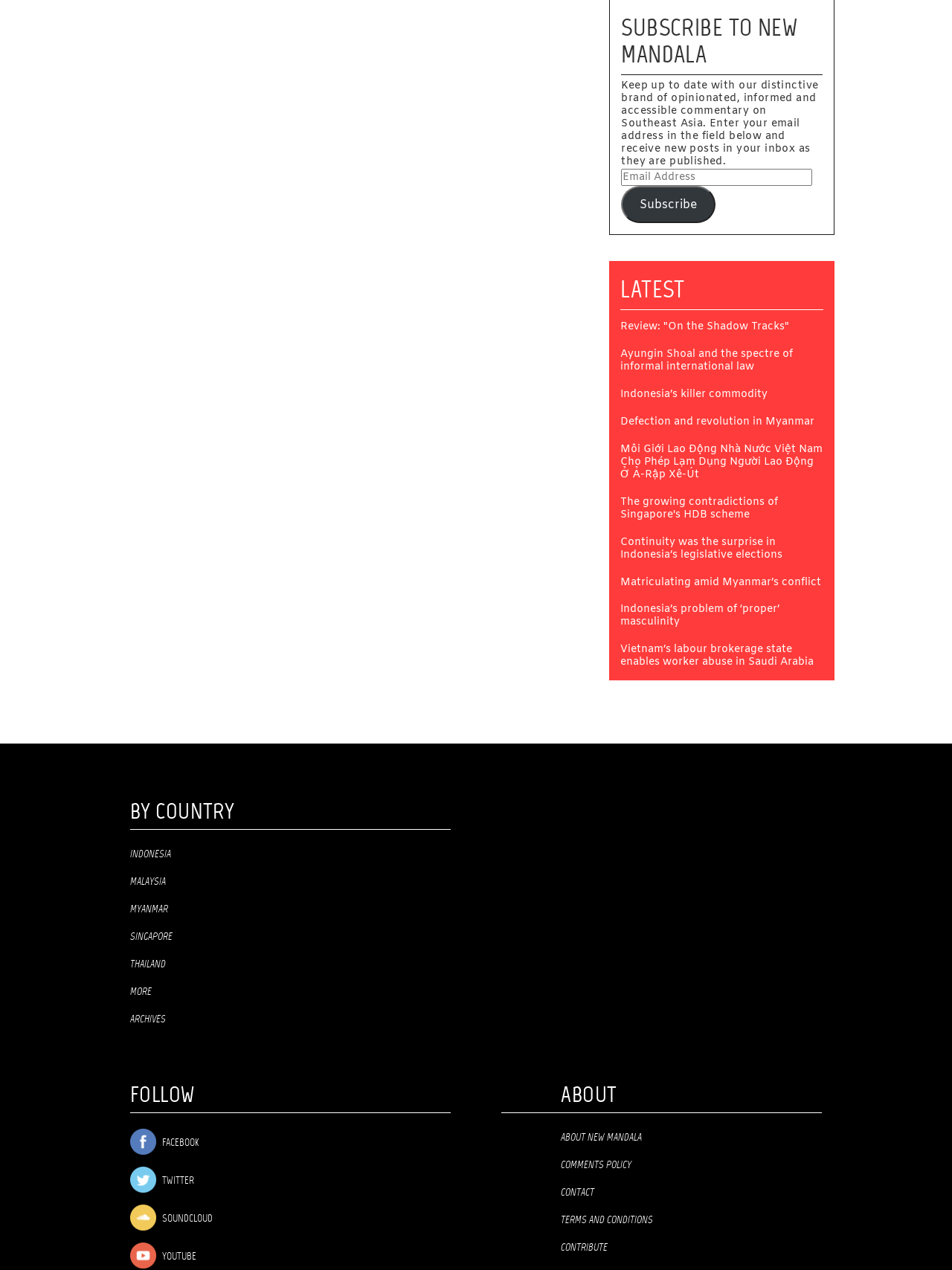Find and indicate the bounding box coordinates of the region you should select to follow the given instruction: "Explore articles about Indonesia".

[0.137, 0.668, 0.473, 0.678]